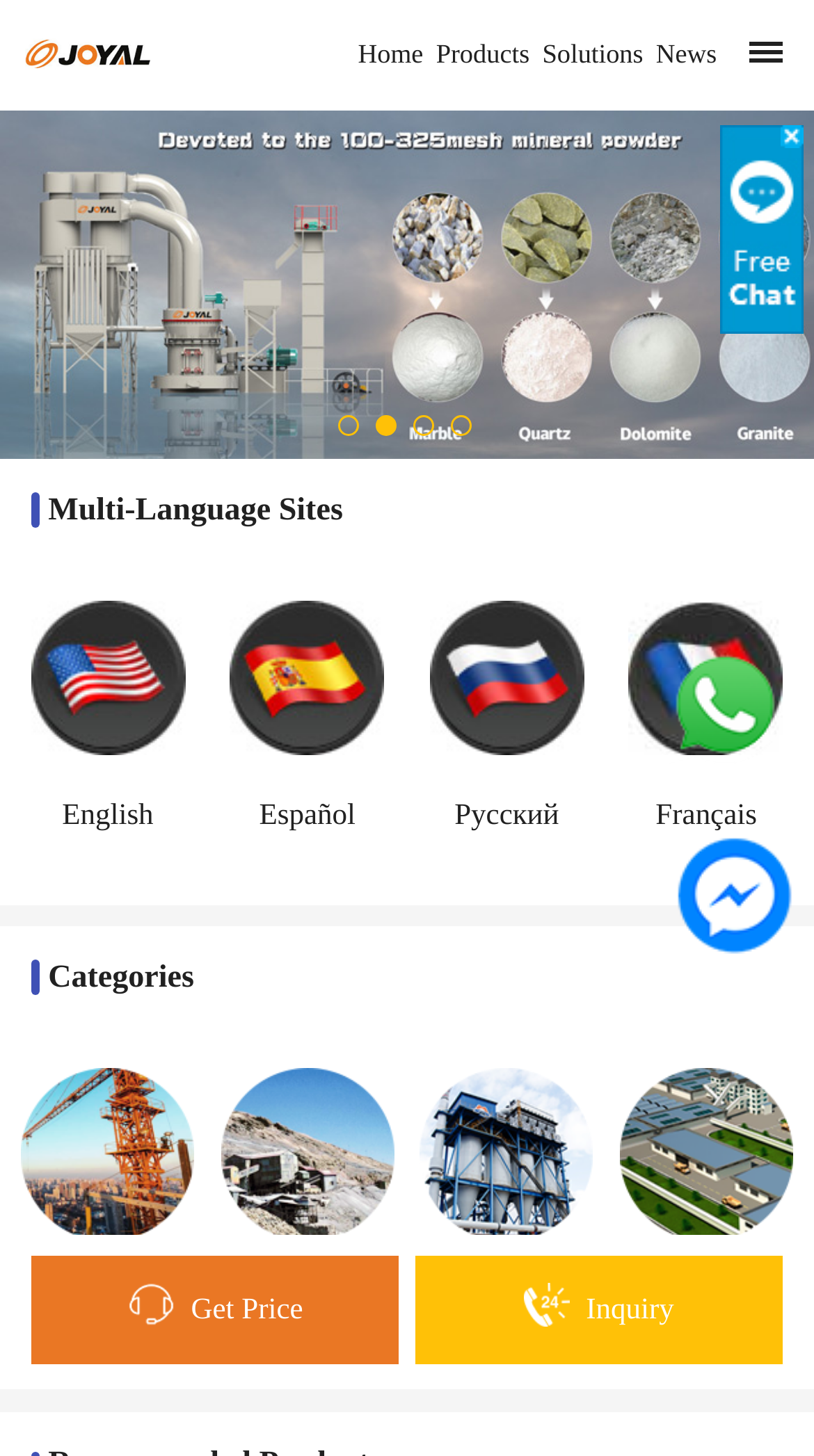Bounding box coordinates are specified in the format (top-left x, top-left y, bottom-right x, bottom-right y). All values are floating point numbers bounded between 0 and 1. Please provide the bounding box coordinate of the region this sentence describes: alt="facebook"

[0.826, 0.642, 0.979, 0.665]